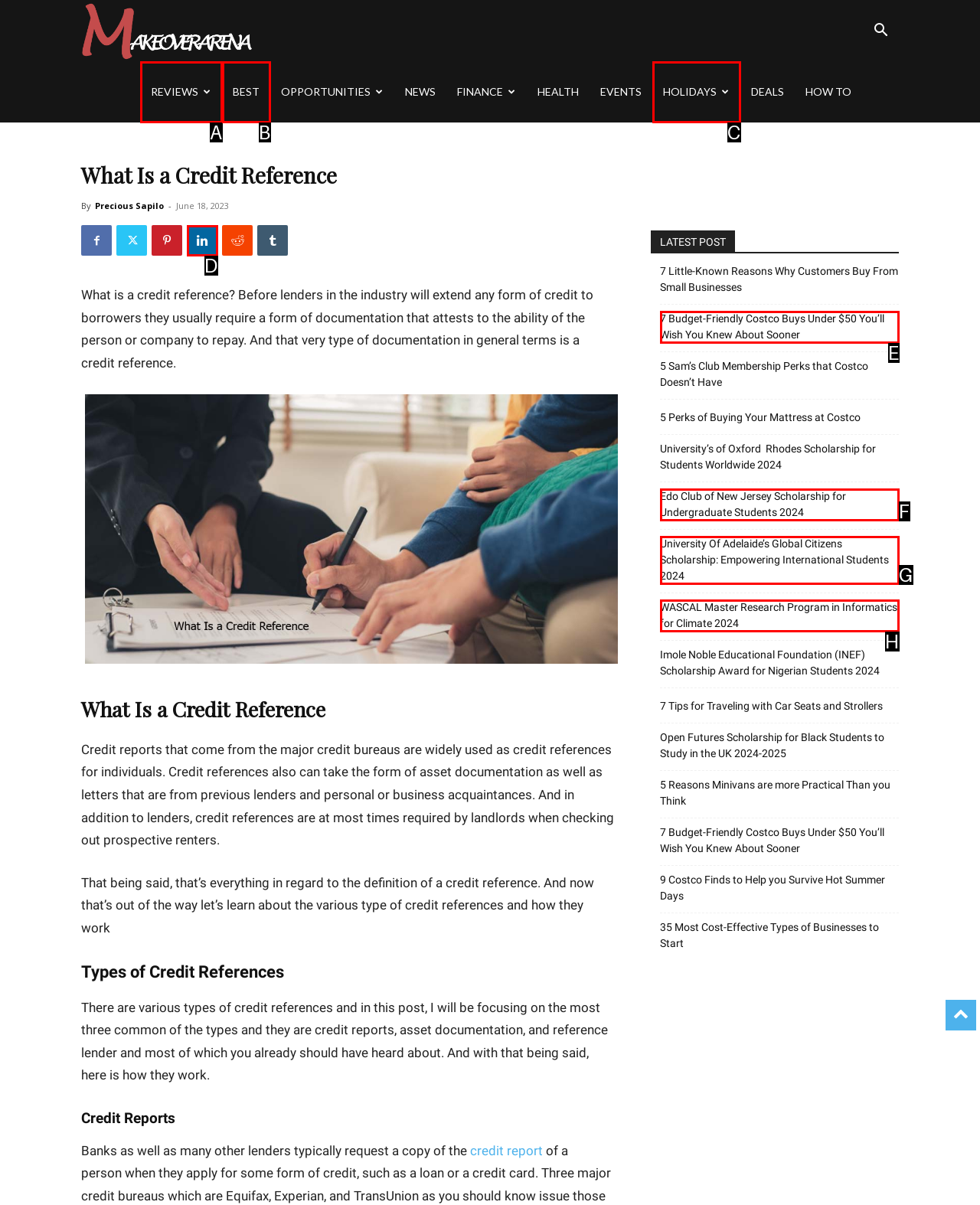Tell me which one HTML element best matches the description: تحديد أحد الخيارات Answer with the option's letter from the given choices directly.

None